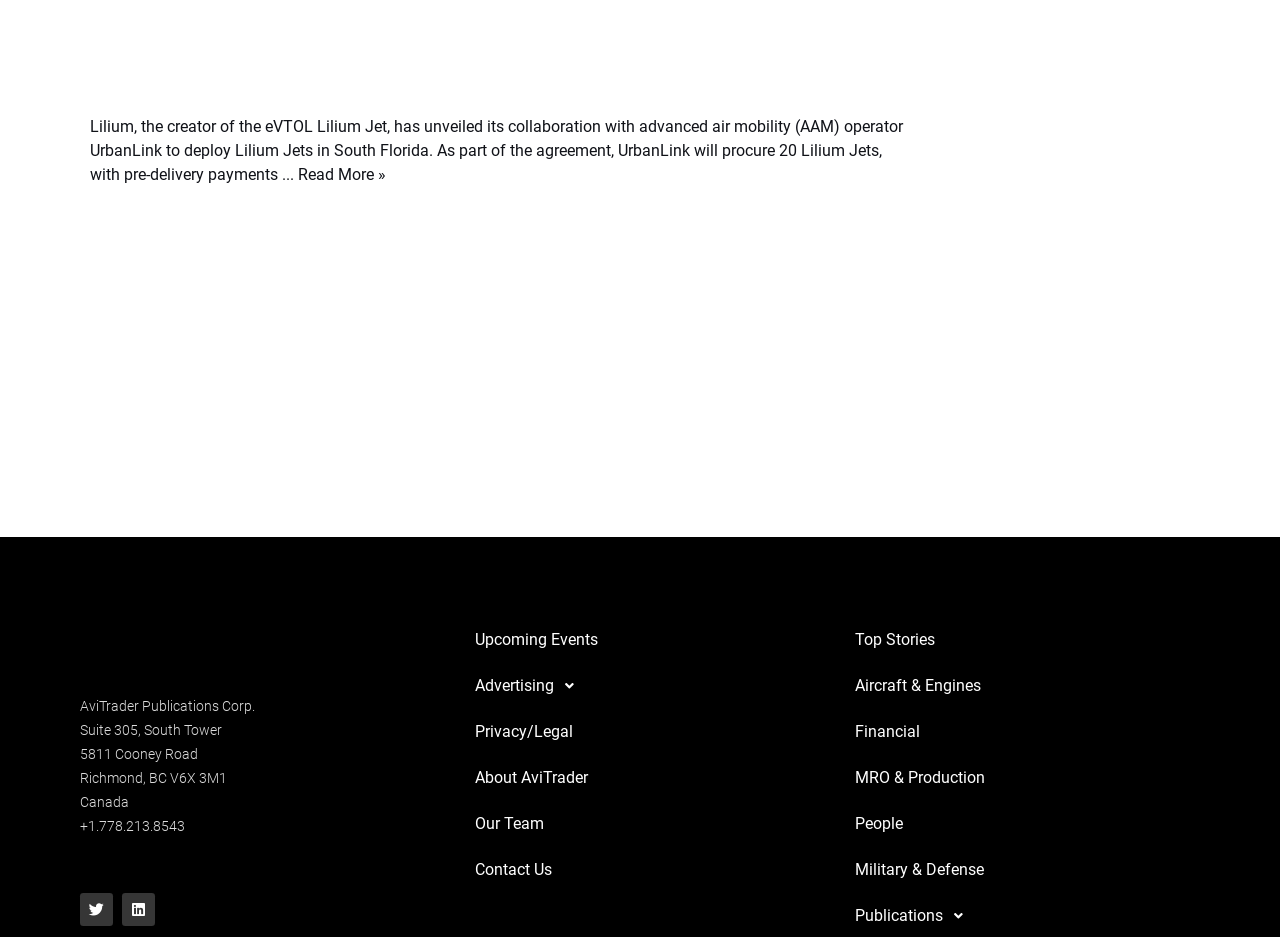Please locate the bounding box coordinates of the region I need to click to follow this instruction: "Contact Us".

None